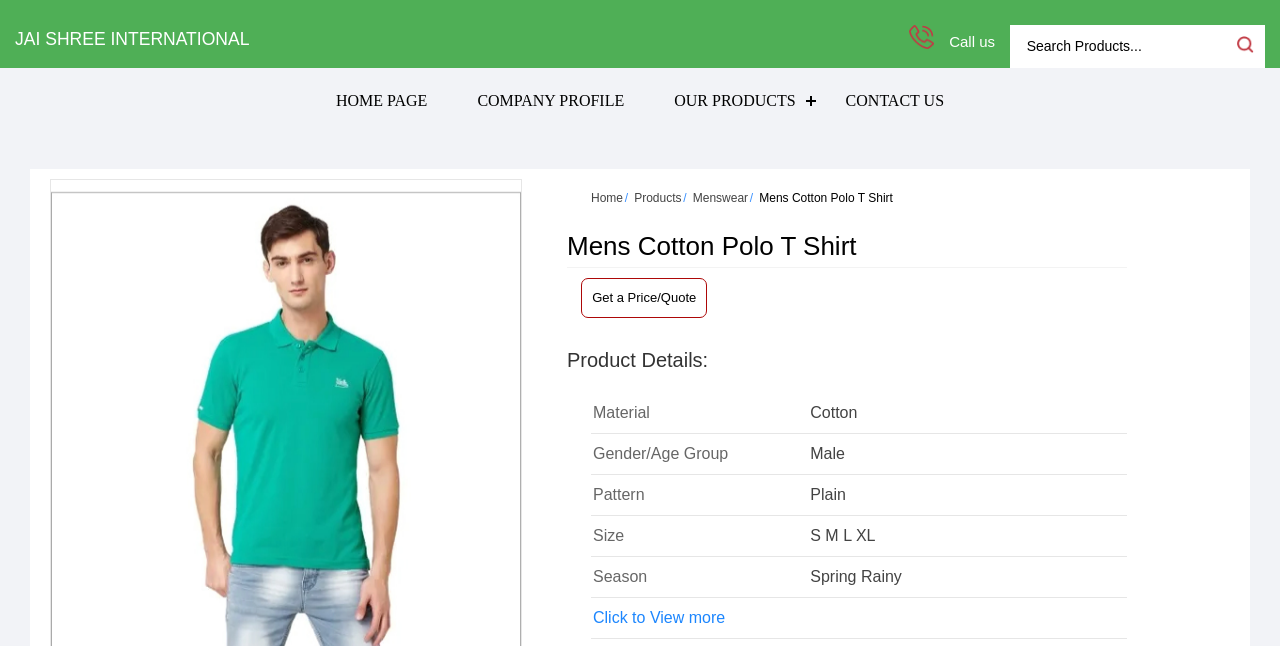What is the material of the product?
Based on the visual details in the image, please answer the question thoroughly.

The material of the product can be found in the product details section, where it is listed as 'Material: Cotton'.